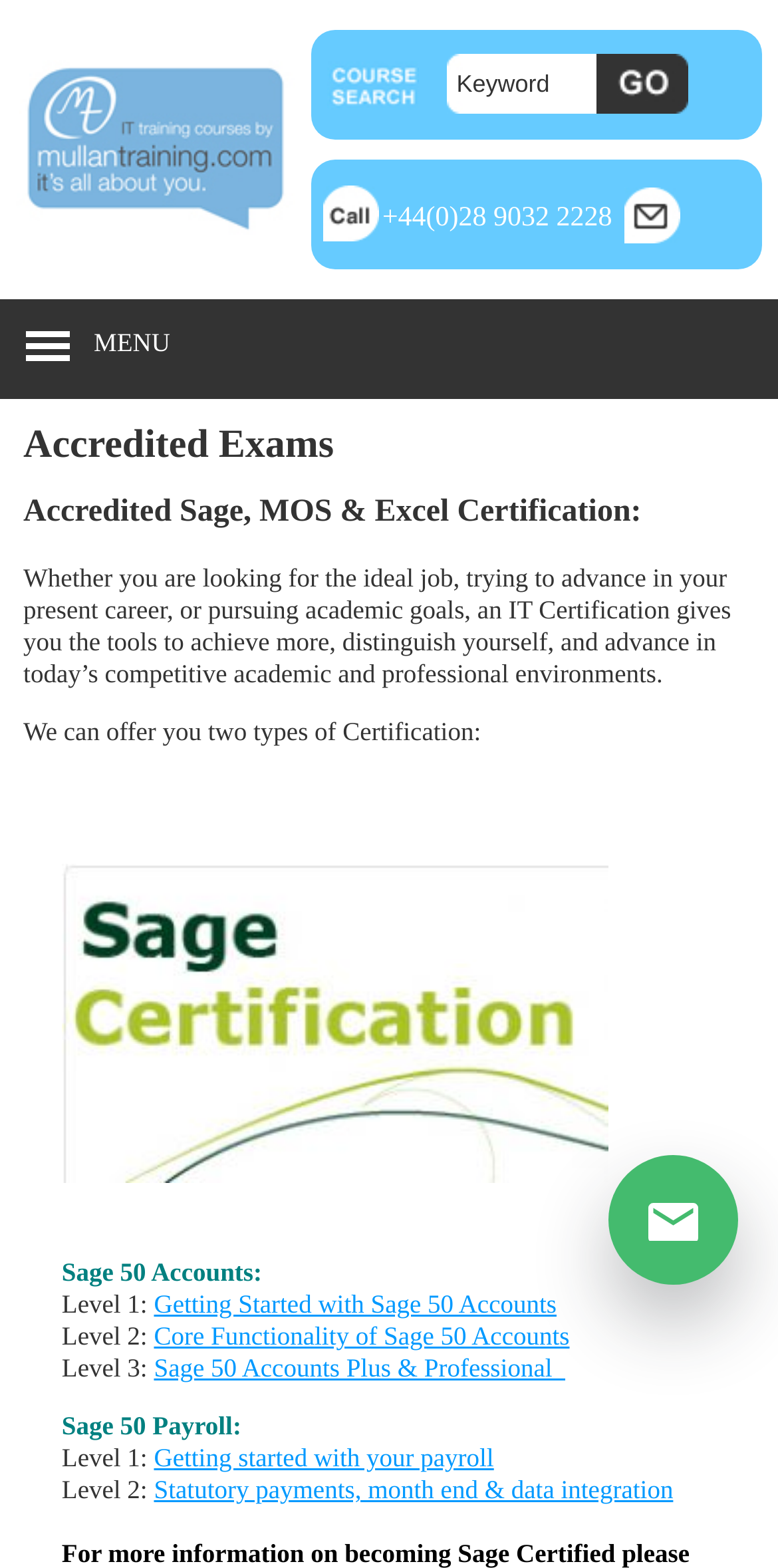Respond to the question below with a single word or phrase:
What is the name of the IT Training course?

IT Training Belfast